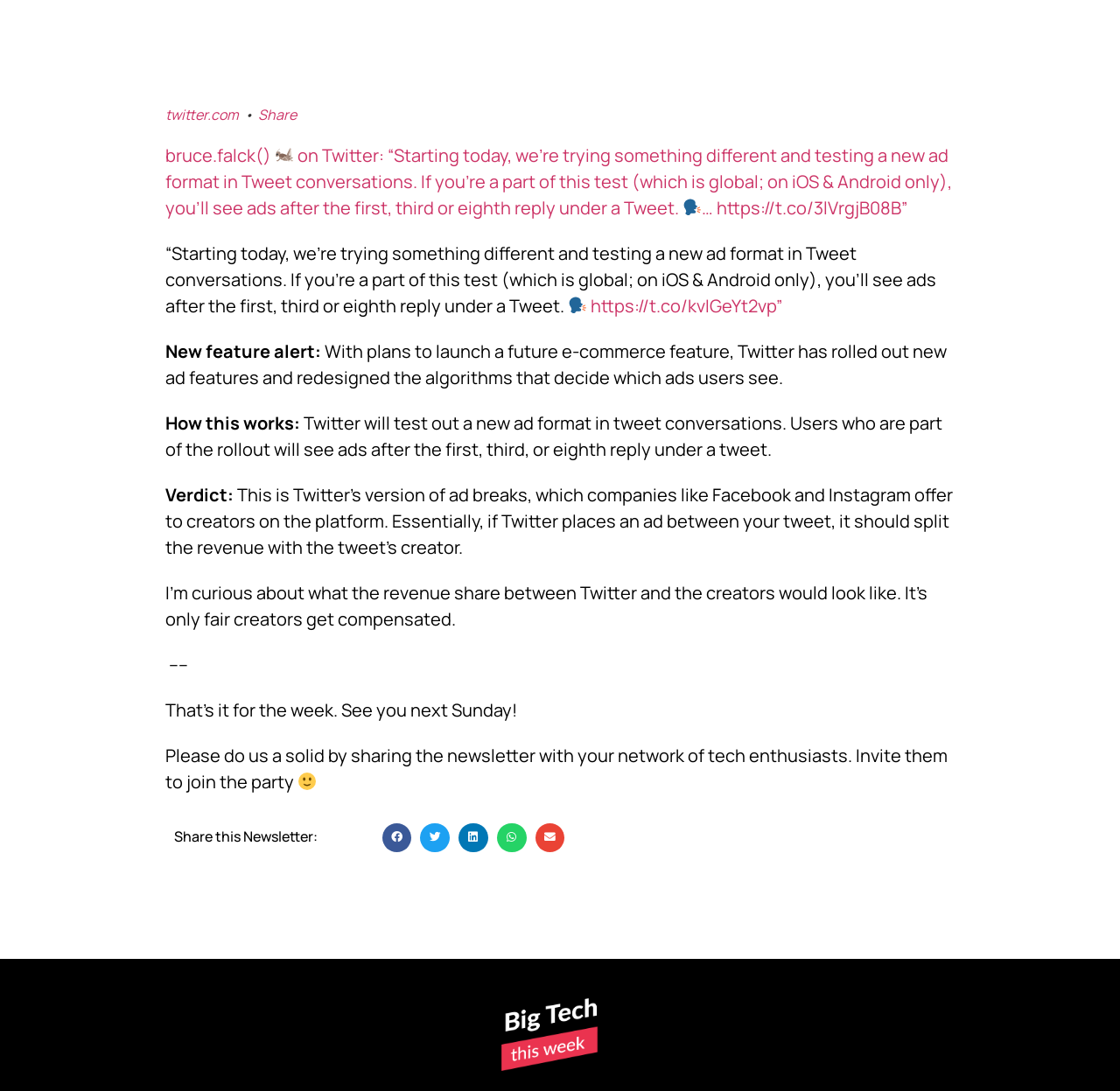Identify the bounding box coordinates of the clickable section necessary to follow the following instruction: "Share on Facebook". The coordinates should be presented as four float numbers from 0 to 1, i.e., [left, top, right, bottom].

[0.341, 0.754, 0.367, 0.781]